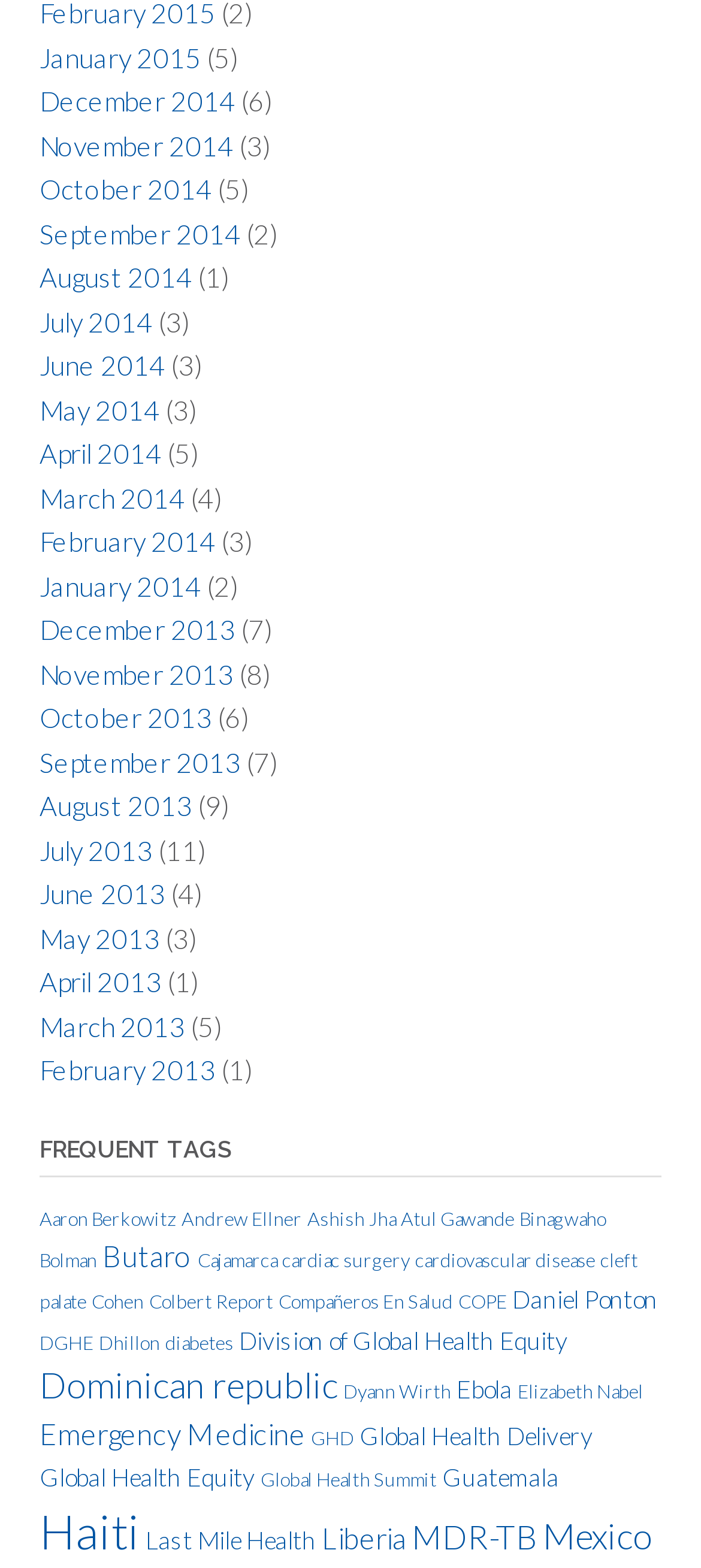What is the name of the person associated with 3 items?
Give a single word or phrase answer based on the content of the image.

Daniel Ponton